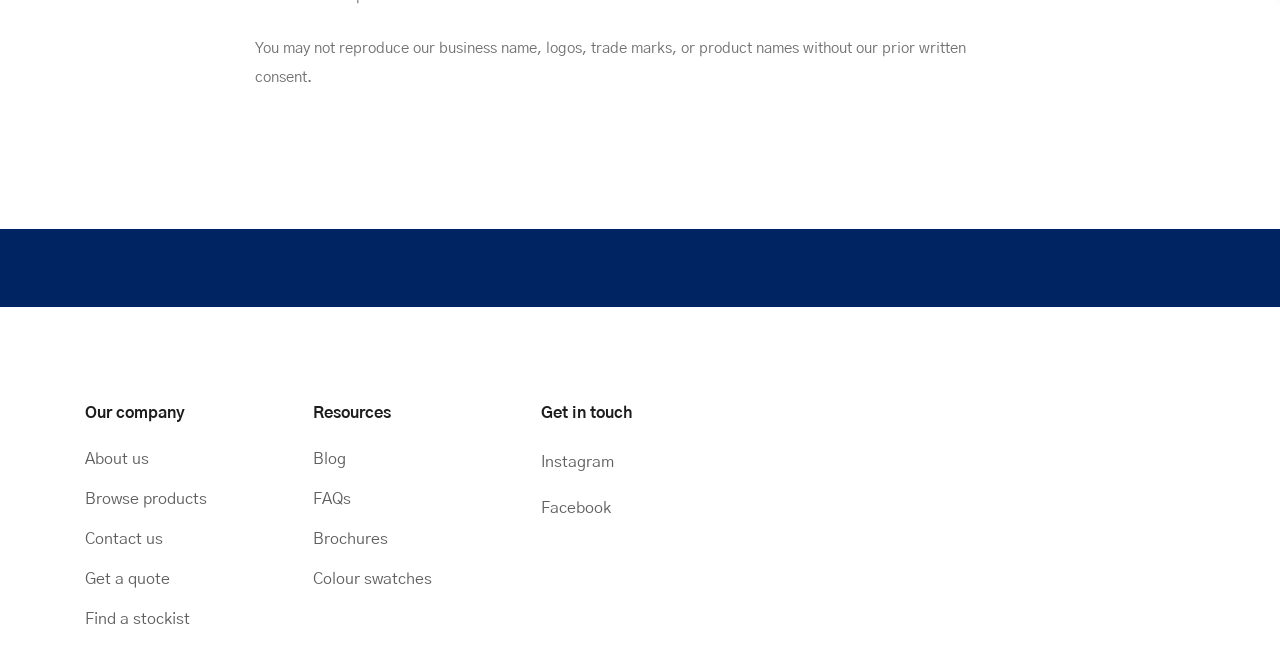Please identify the bounding box coordinates of the clickable area that will allow you to execute the instruction: "Learn about the company".

[0.066, 0.601, 0.221, 0.631]